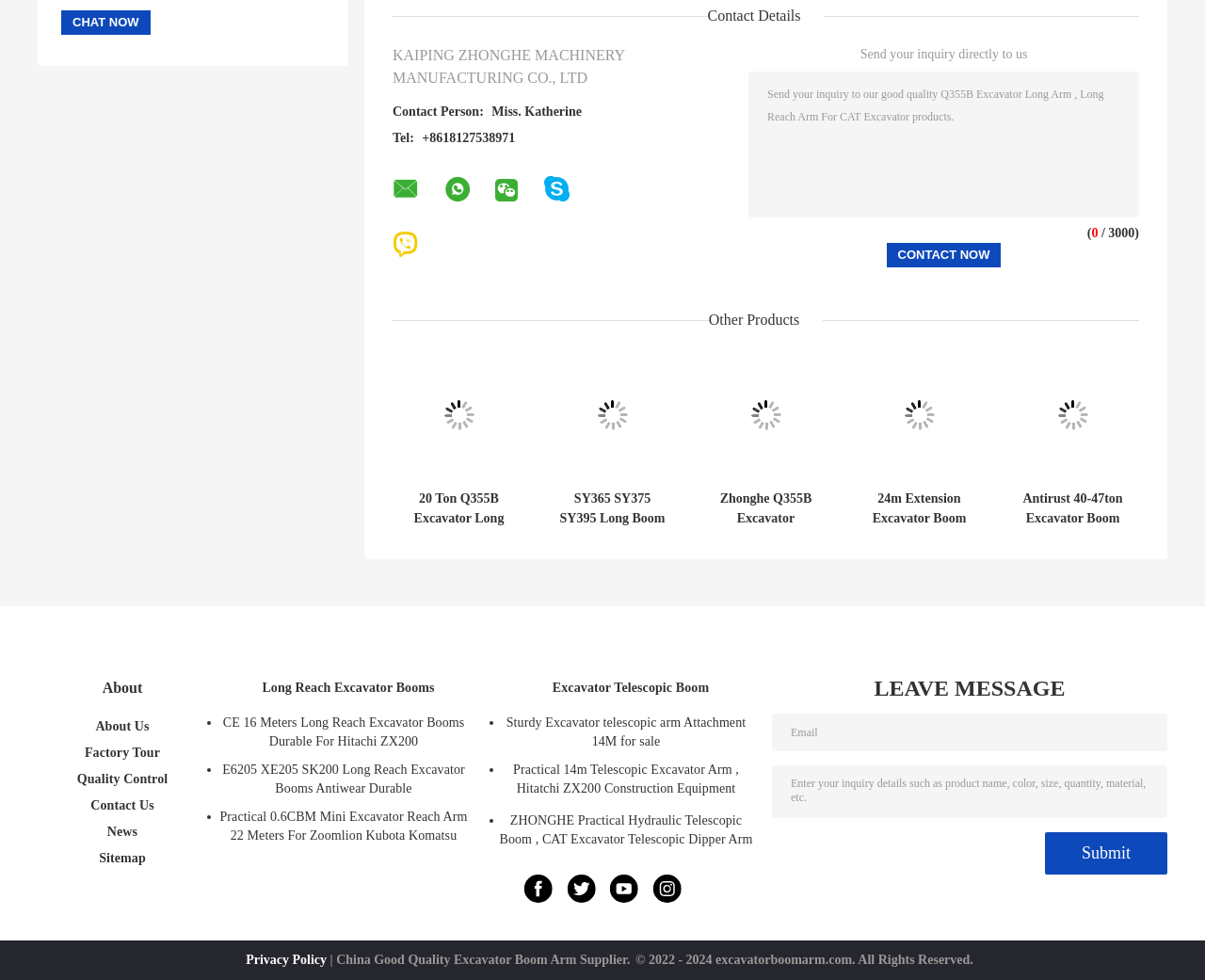Pinpoint the bounding box coordinates of the clickable area necessary to execute the following instruction: "Click the 'Submit' button". The coordinates should be given as four float numbers between 0 and 1, namely [left, top, right, bottom].

[0.867, 0.849, 0.969, 0.892]